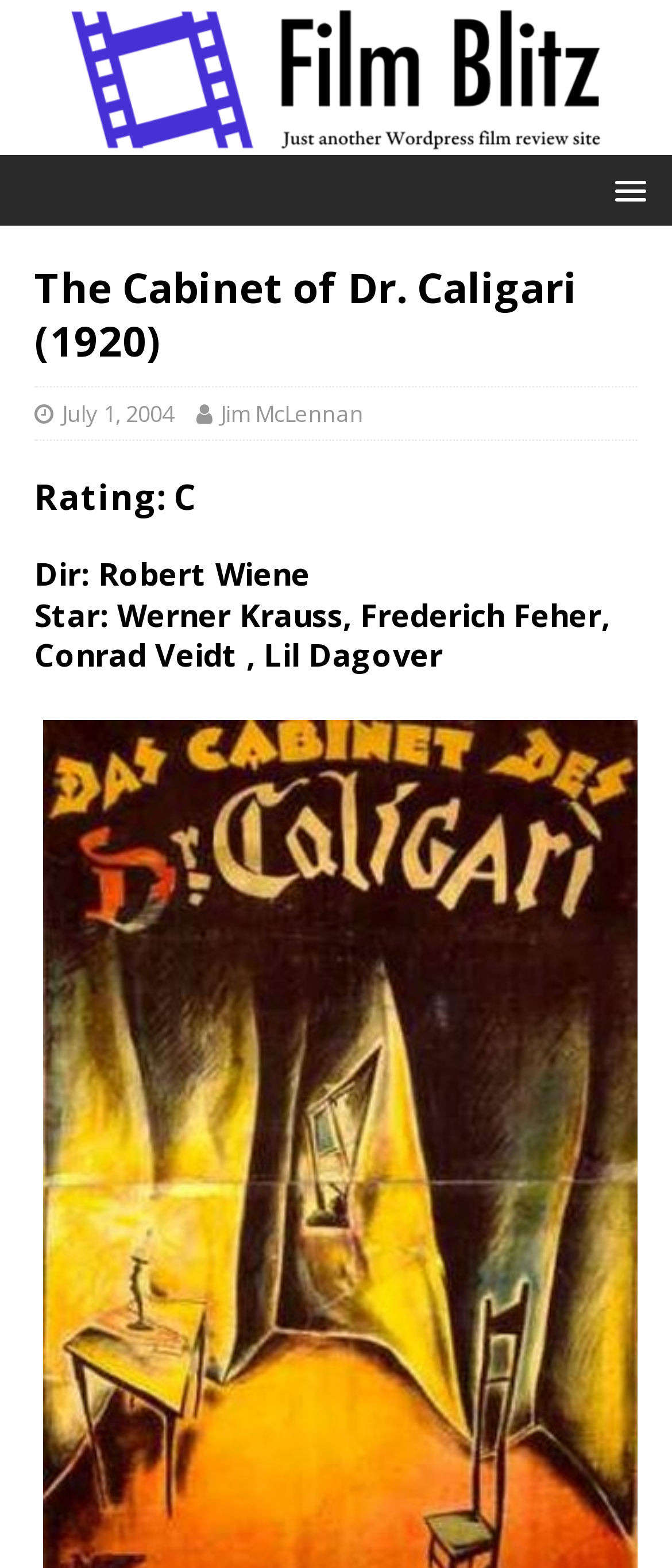Please provide a comprehensive response to the question below by analyzing the image: 
Who wrote the review?

I found the author's name by examining the link element with the text 'Jim McLennan' which is likely to be the author of the review.